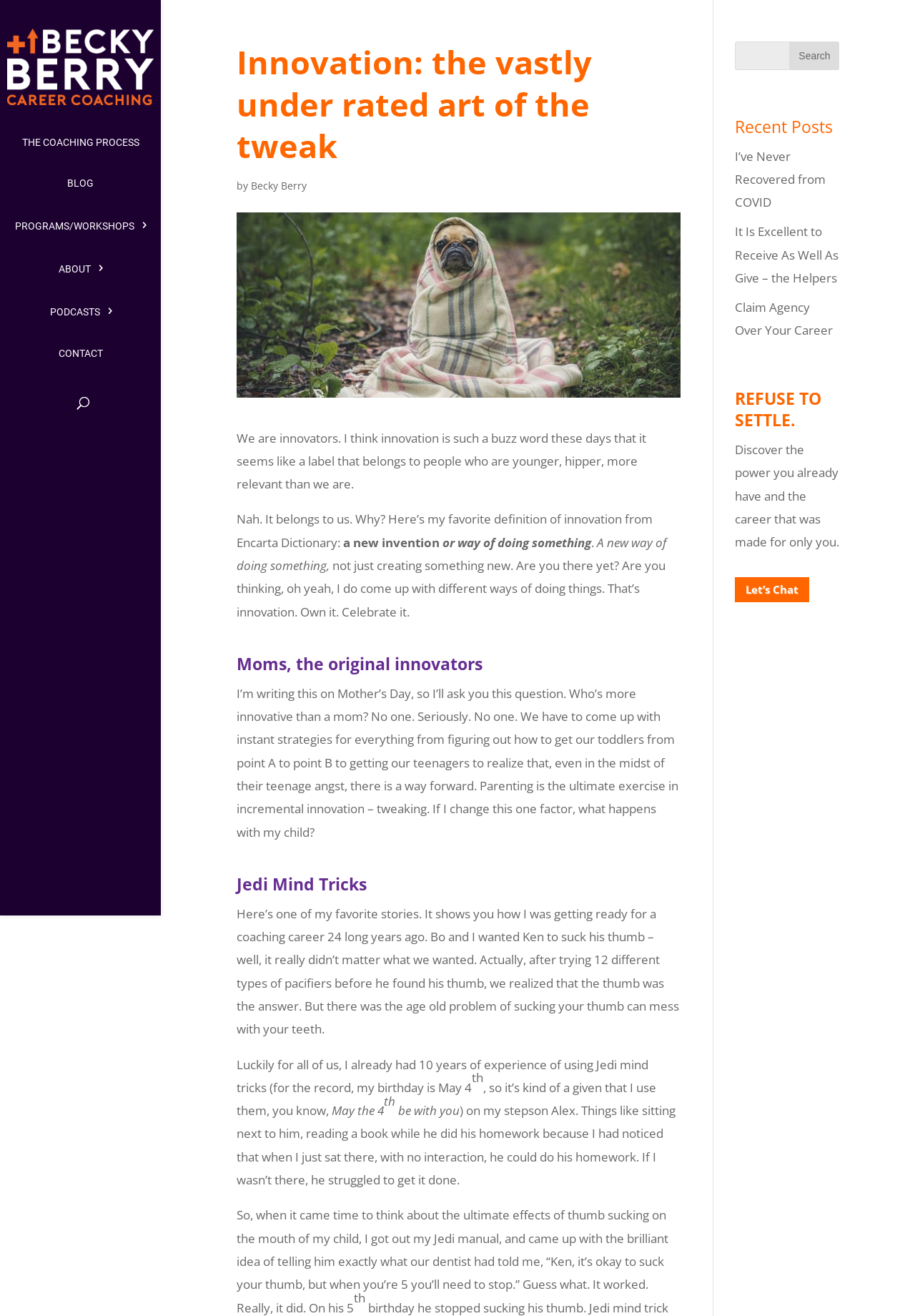What is the name of the career coaching service?
Based on the screenshot, provide a one-word or short-phrase response.

Becky Berry Career Coaching